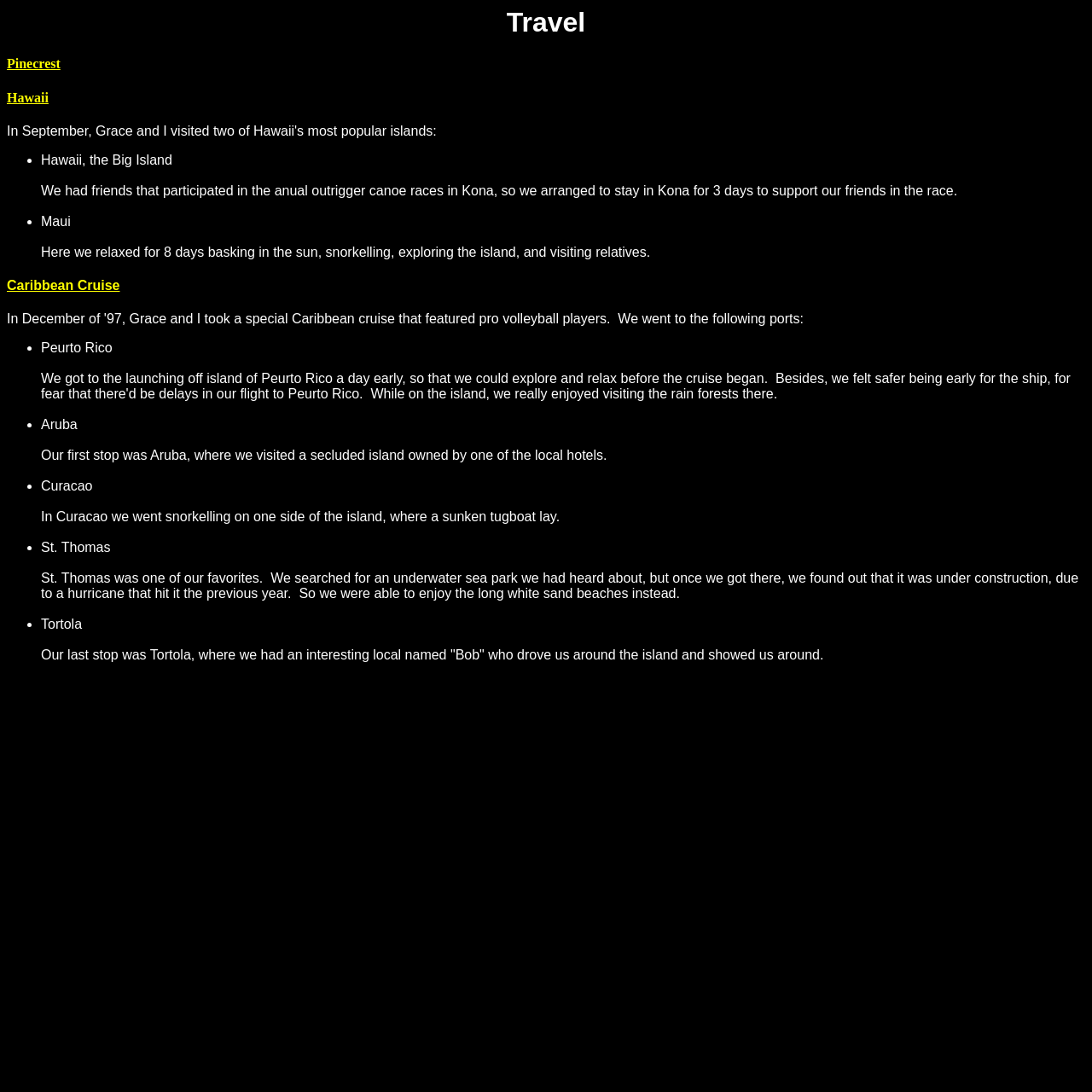Respond with a single word or phrase to the following question: What is the first destination mentioned?

Pinecrest